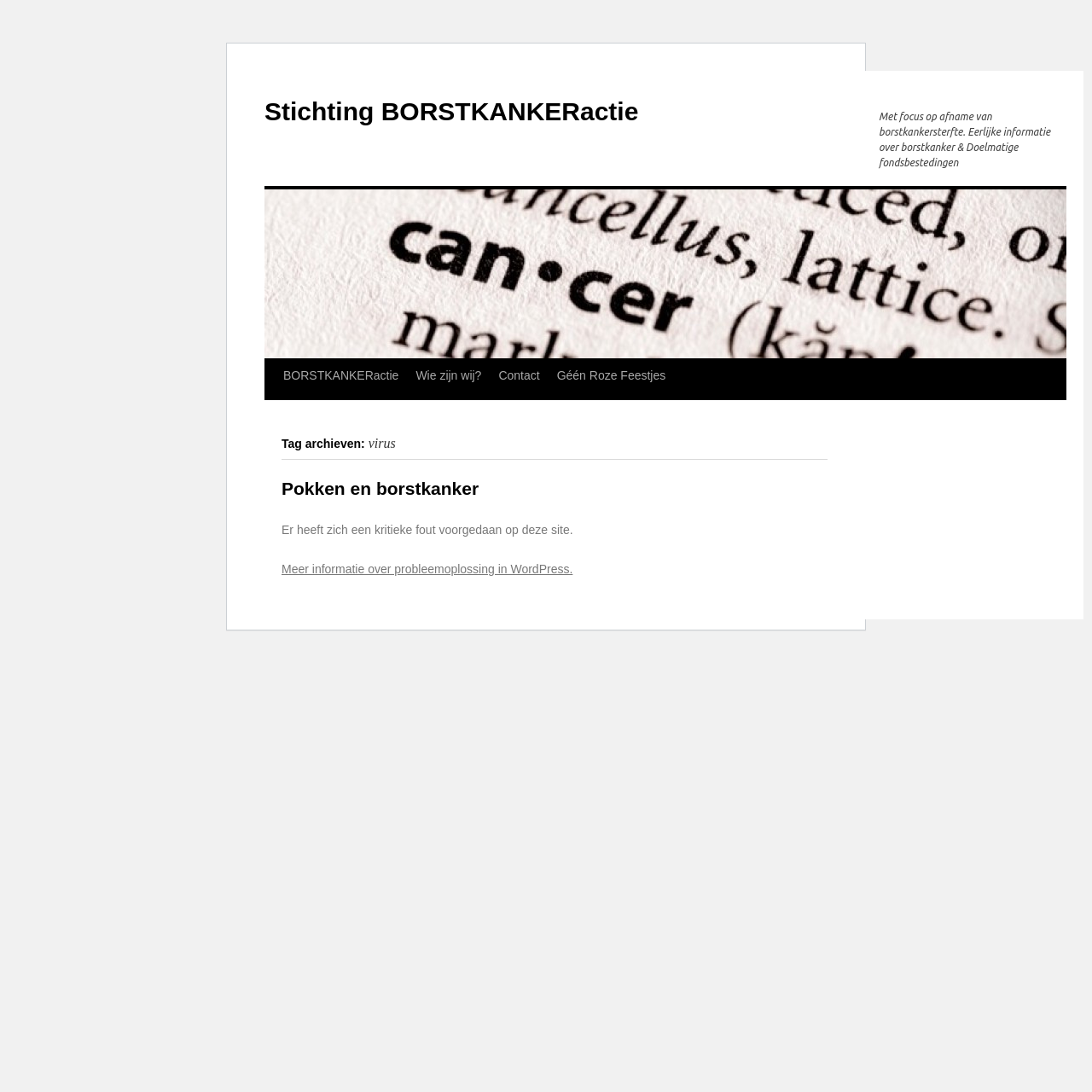Please reply to the following question using a single word or phrase: 
What is the name of the organization?

Stichting BORSTKANKERactie